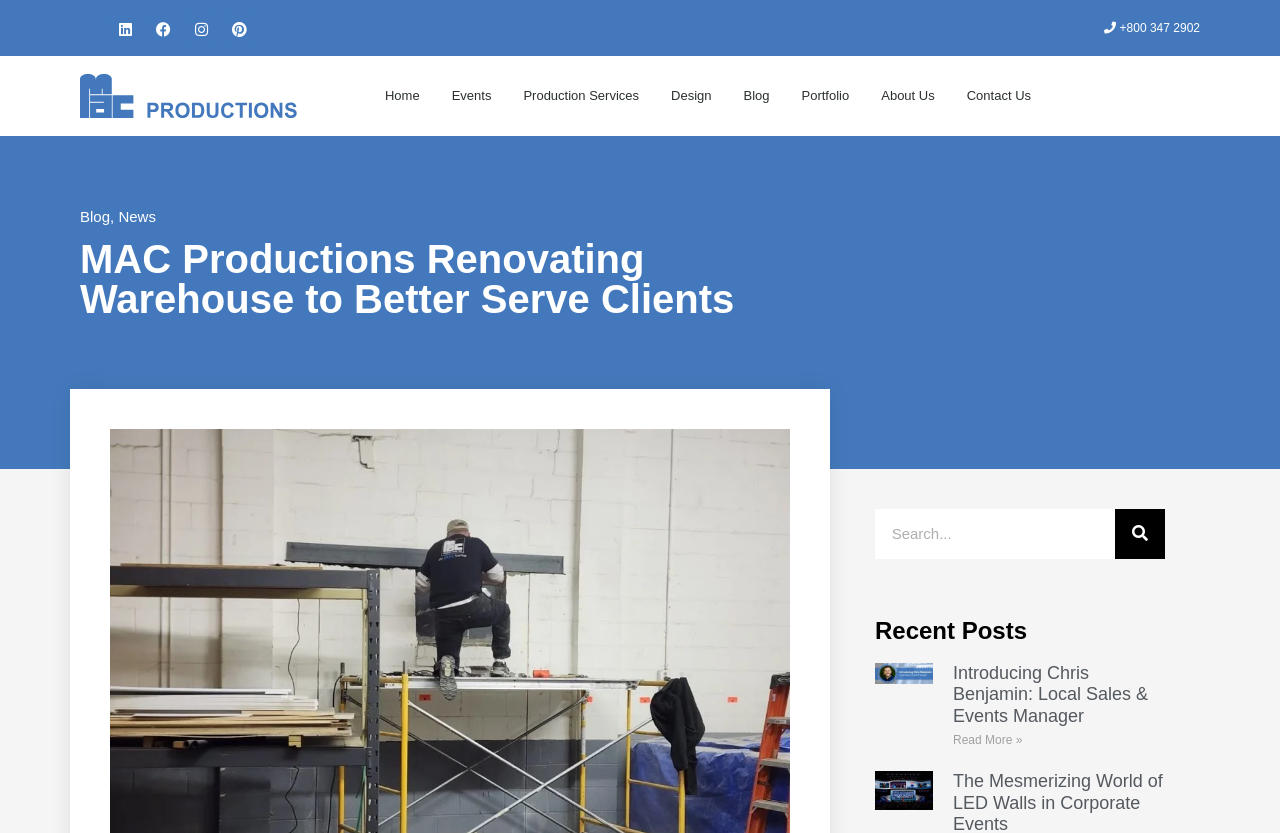Please answer the following question using a single word or phrase: 
How many navigation links are there?

9